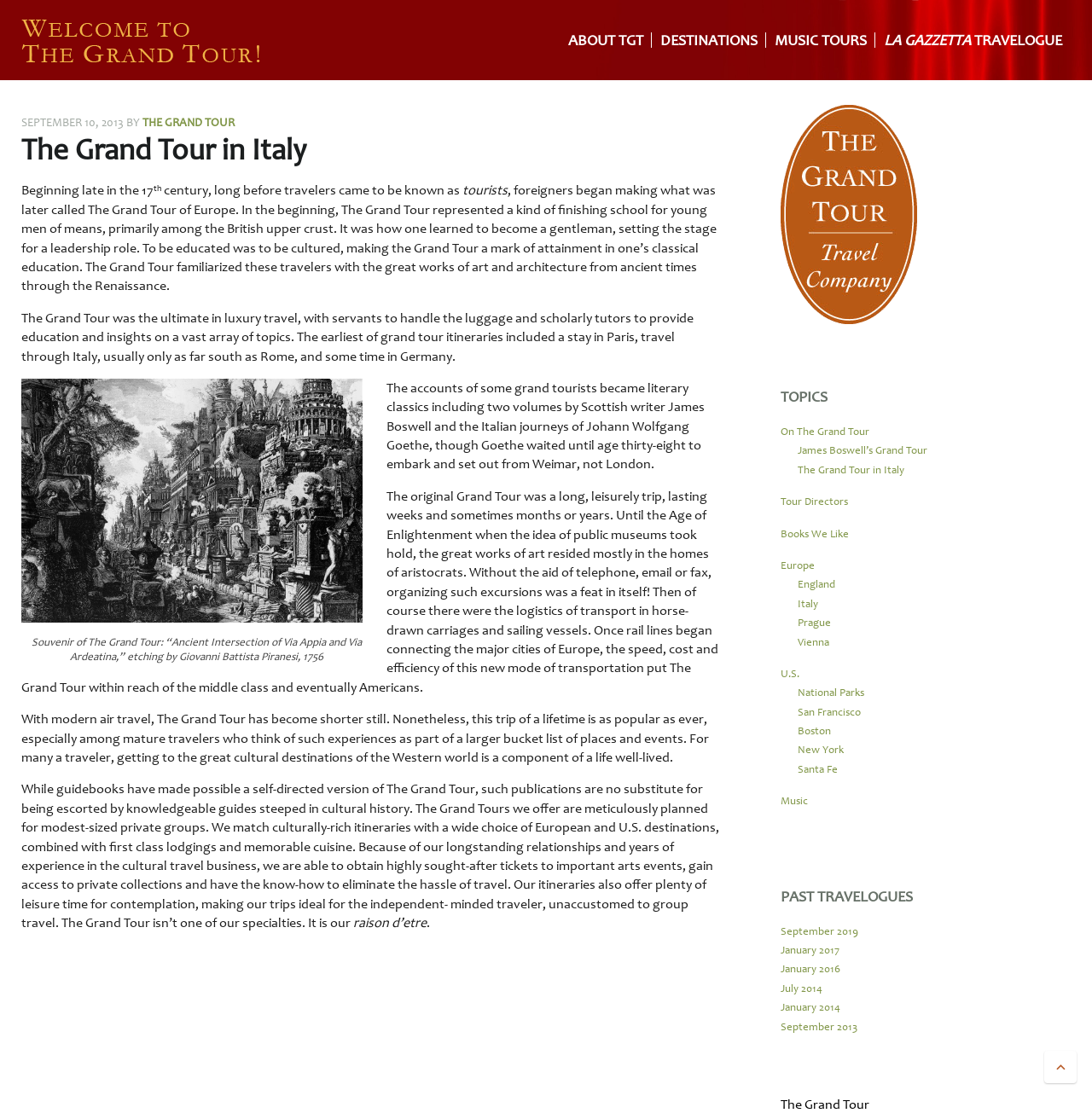How many links are there in the 'TOPICS' section?
From the screenshot, supply a one-word or short-phrase answer.

9